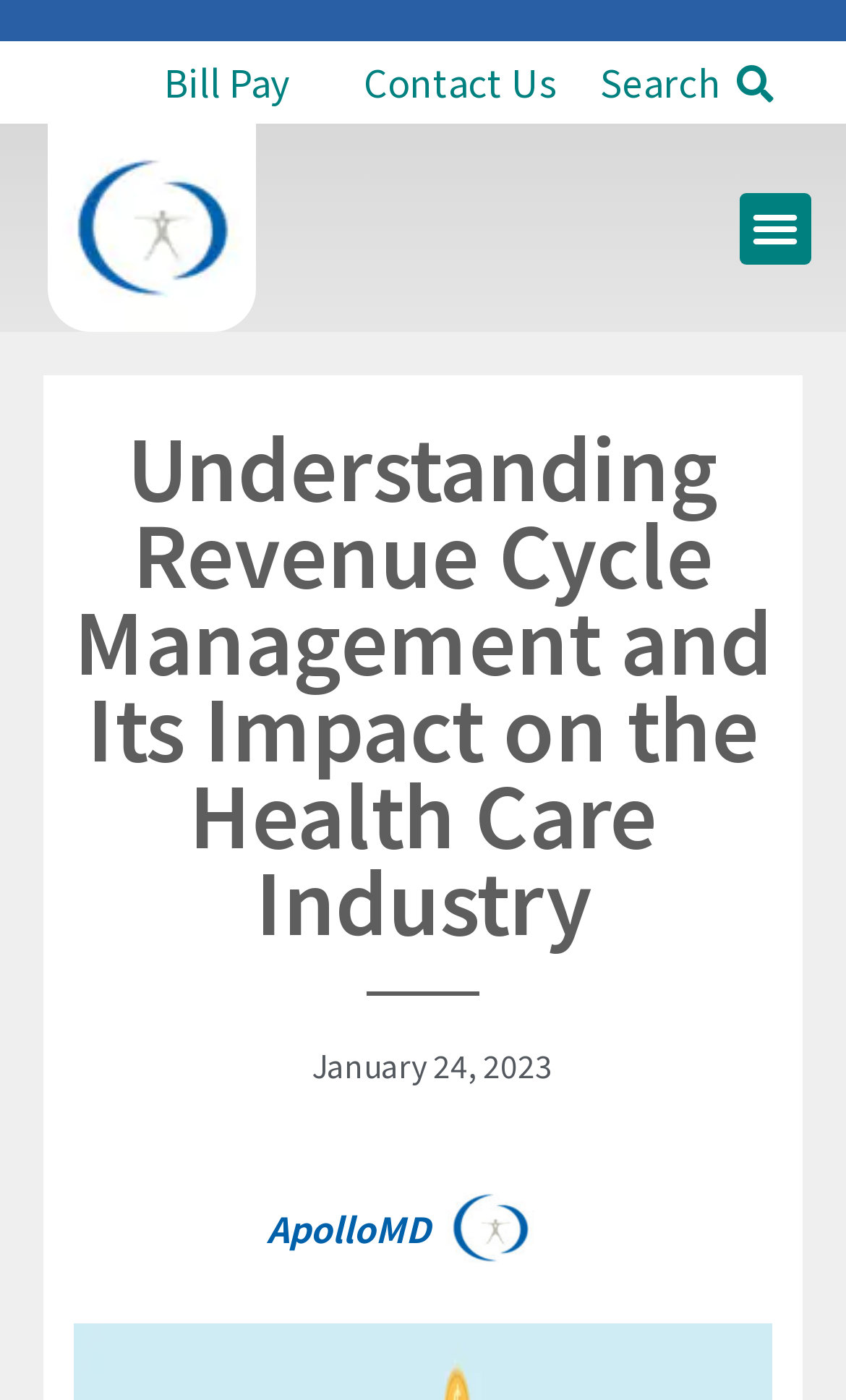Find and generate the main title of the webpage.

Understanding Revenue Cycle Management and Its Impact on the Health Care Industry